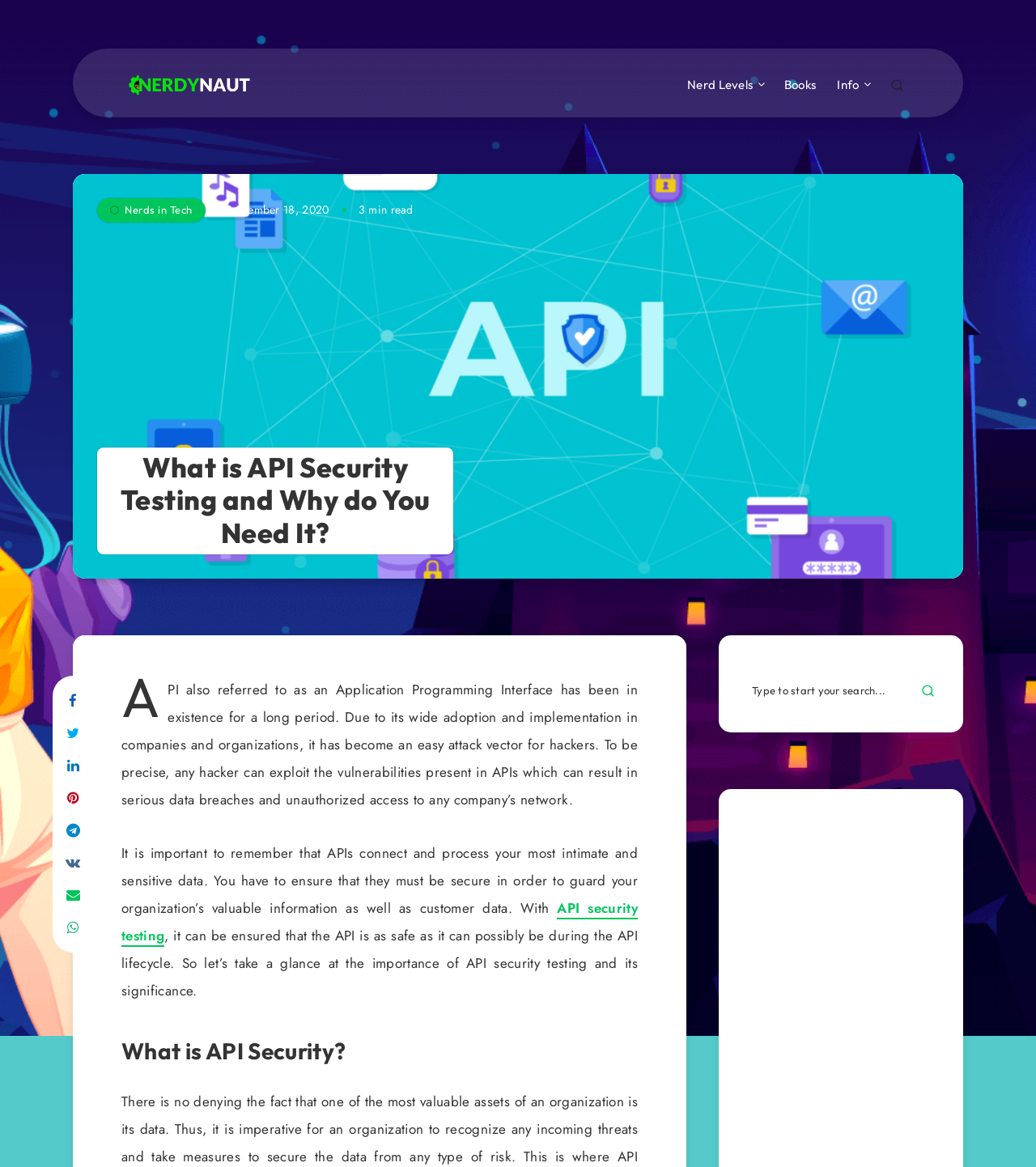Detail the various sections and features present on the webpage.

The webpage is about API security testing and its importance. At the top left, there is a logo of "Nerdynaut" with a link to the website. To the right of the logo, there are several links to different sections of the website, including "Nerd Levels", "Books", "Info", and an empty link.

Below the top navigation bar, there is a large image related to API security, taking up most of the width of the page. On top of the image, there is a link to "Nerds in Tech" with a small icon. To the right of the link, there is a timestamp "September 18, 2020" and a label "3 min read".

The main content of the page starts with a heading "What is API Security Testing and Why do You Need It?" followed by a block of text that explains the importance of API security testing. The text is divided into three paragraphs, with a link to "API security testing" in the second paragraph.

To the left of the main content, there are several social media sharing links, including Facebook, Twitter, LinkedIn, and others. At the bottom of the page, there is a search bar with a textbox and a submit button.

There are a total of 7 links to other sections of the website, 7 social media sharing links, 2 images, and 1 button on the page. The overall layout is organized, with clear headings and concise text.